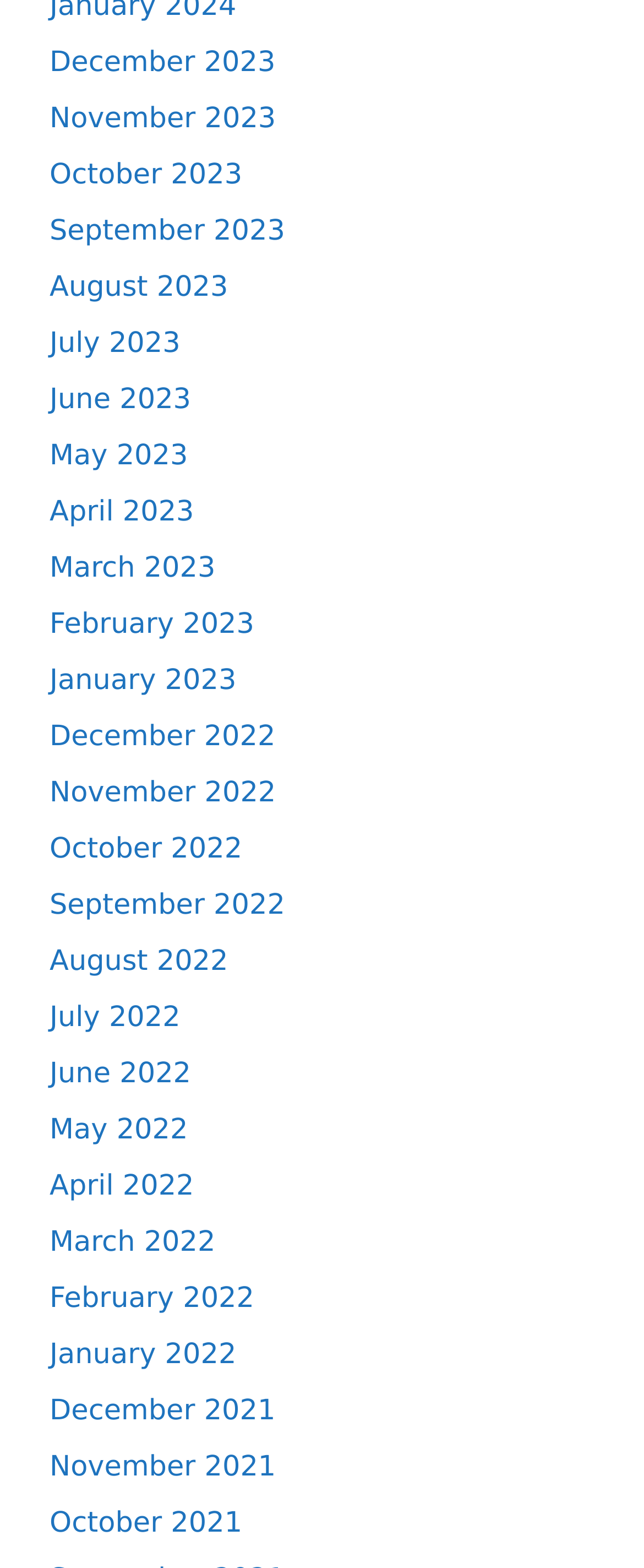Find the bounding box coordinates for the area that should be clicked to accomplish the instruction: "View January 2022".

[0.077, 0.853, 0.367, 0.874]